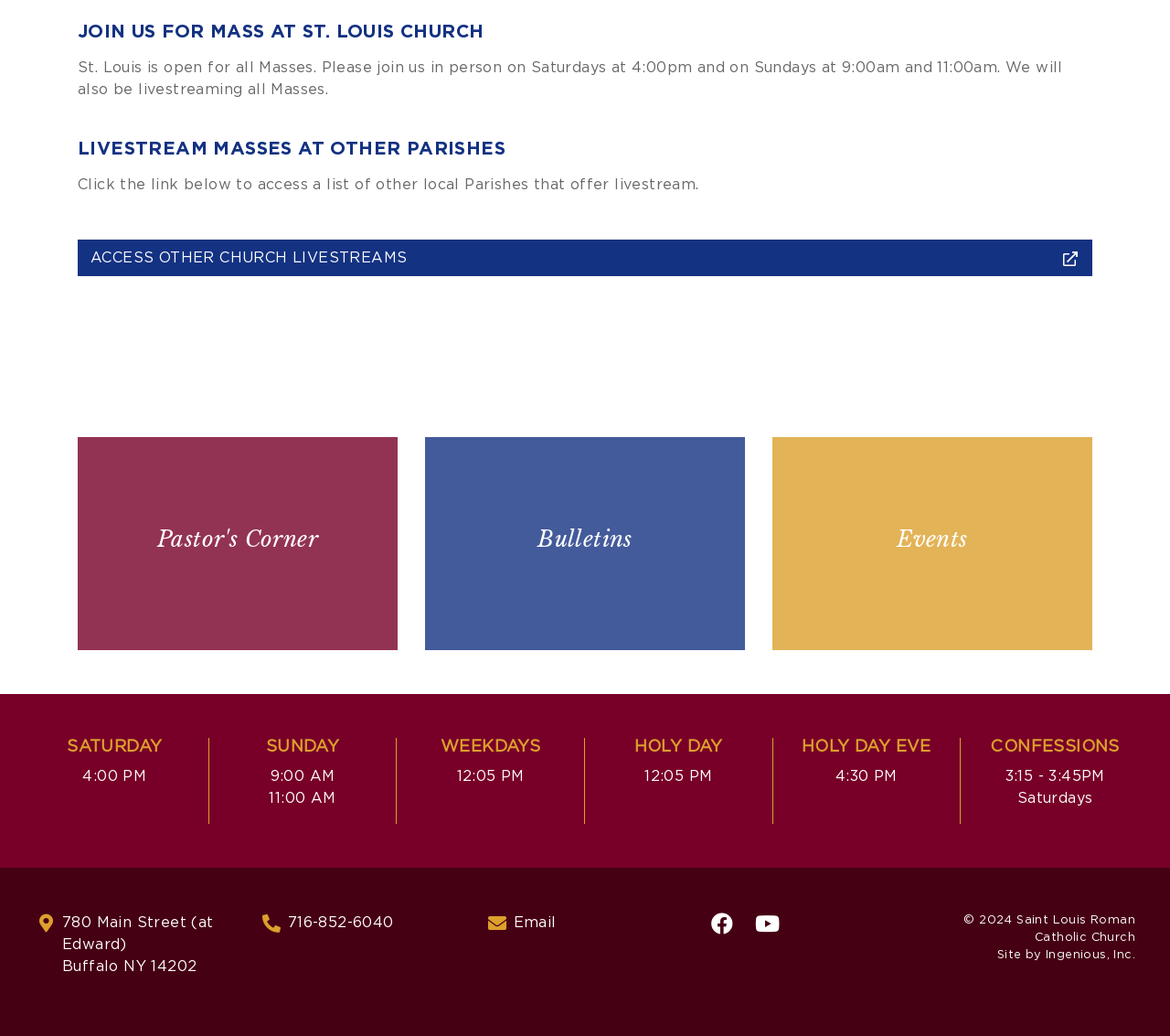Can you find the bounding box coordinates of the area I should click to execute the following instruction: "Click to access other church livestreams"?

[0.066, 0.231, 0.934, 0.267]